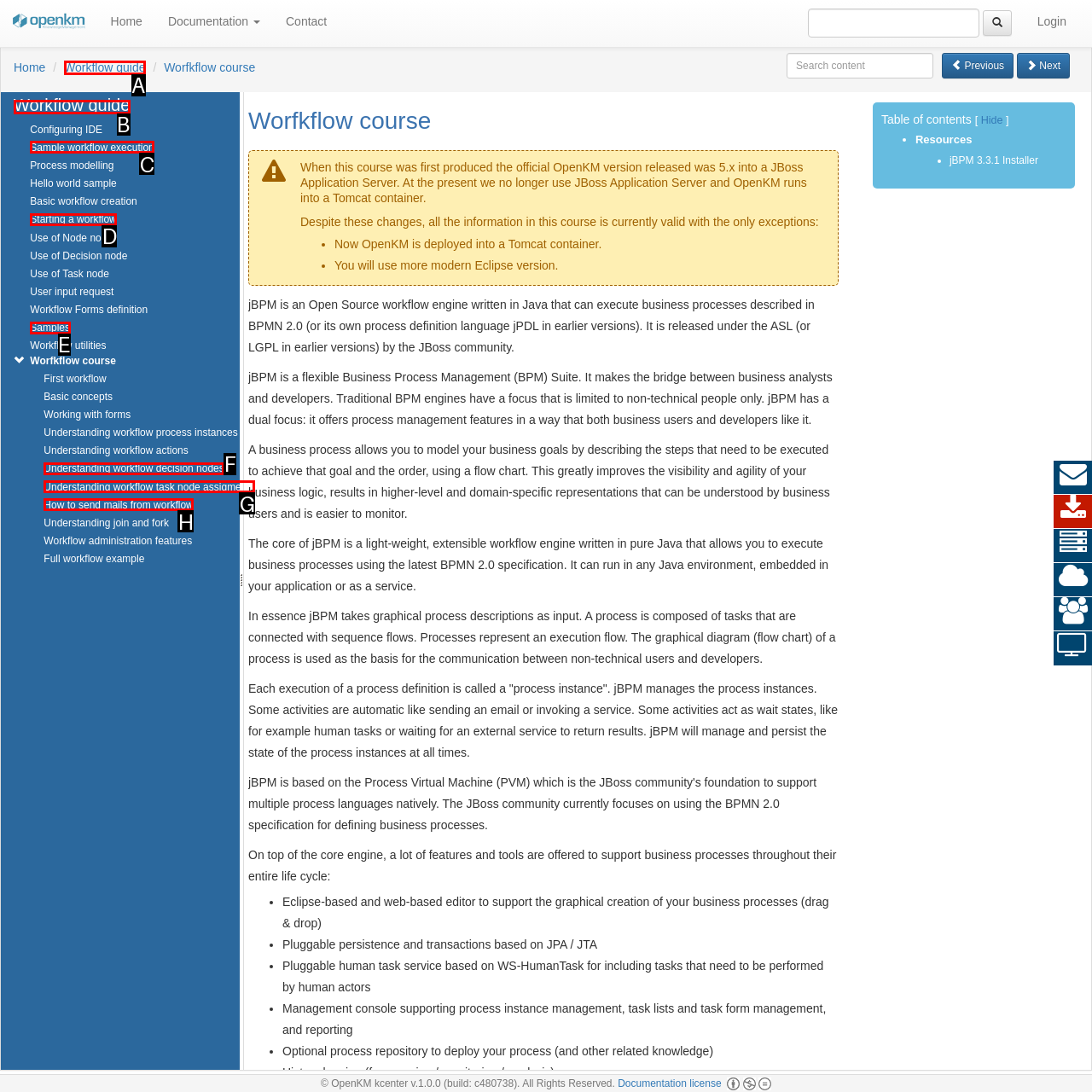Refer to the description: Starting a workflow and choose the option that best fits. Provide the letter of that option directly from the options.

D